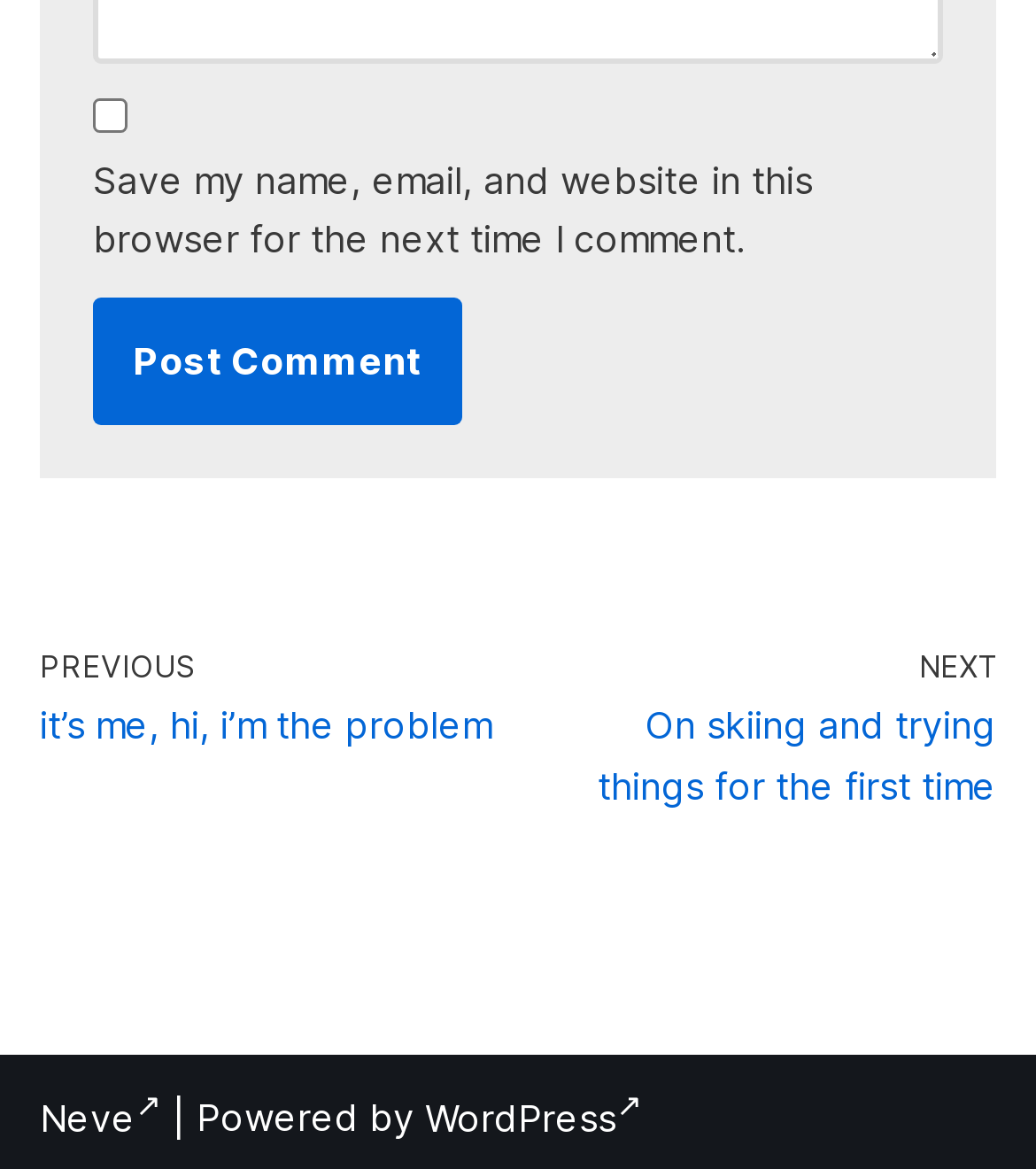Determine the bounding box coordinates for the HTML element mentioned in the following description: "name="submit" value="Post Comment"". The coordinates should be a list of four floats ranging from 0 to 1, represented as [left, top, right, bottom].

[0.09, 0.254, 0.446, 0.364]